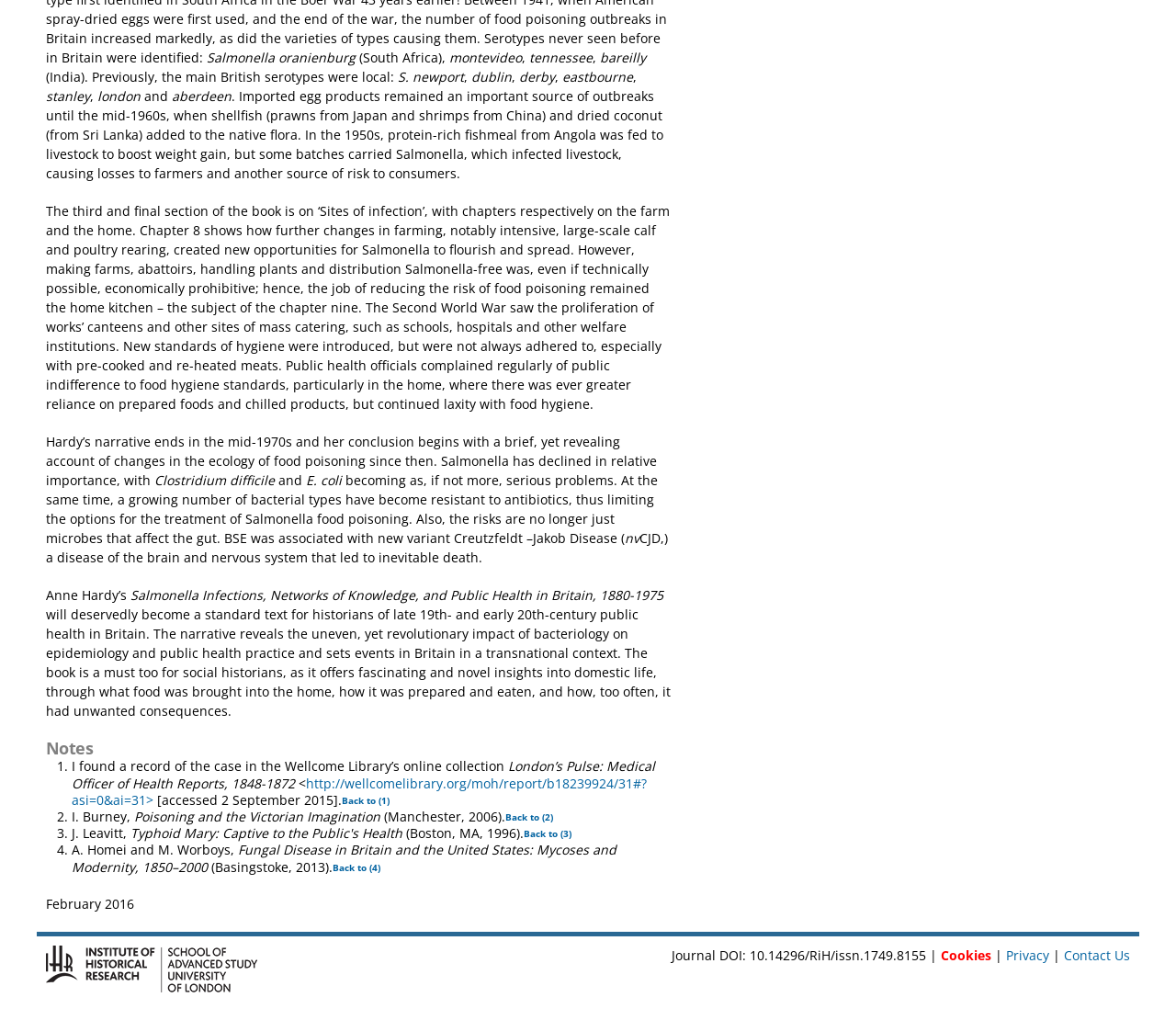Can you look at the image and give a comprehensive answer to the question:
What is the name of the disease associated with BSE?

The disease associated with BSE is Creutzfeldt-Jakob Disease, as mentioned in the text 'BSE was associated with new variant Creutzfeldt –Jakob Disease'.